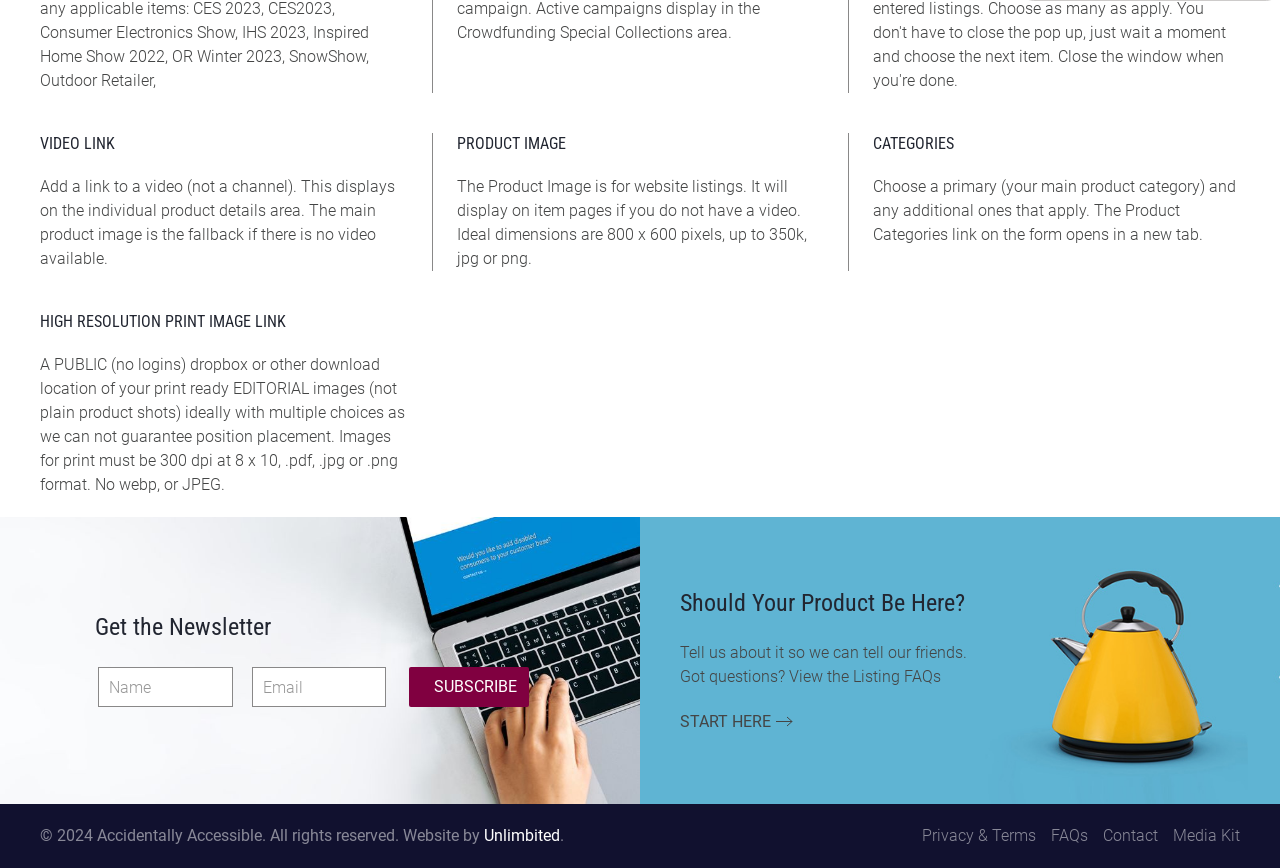What is the primary purpose of the categories section?
Respond to the question with a well-detailed and thorough answer.

The heading 'CATEGORIES' and the corresponding StaticText element with the description 'Choose a primary (your main product category) and any additional ones that apply.' suggest that the primary purpose of the categories section is to choose a primary product category.